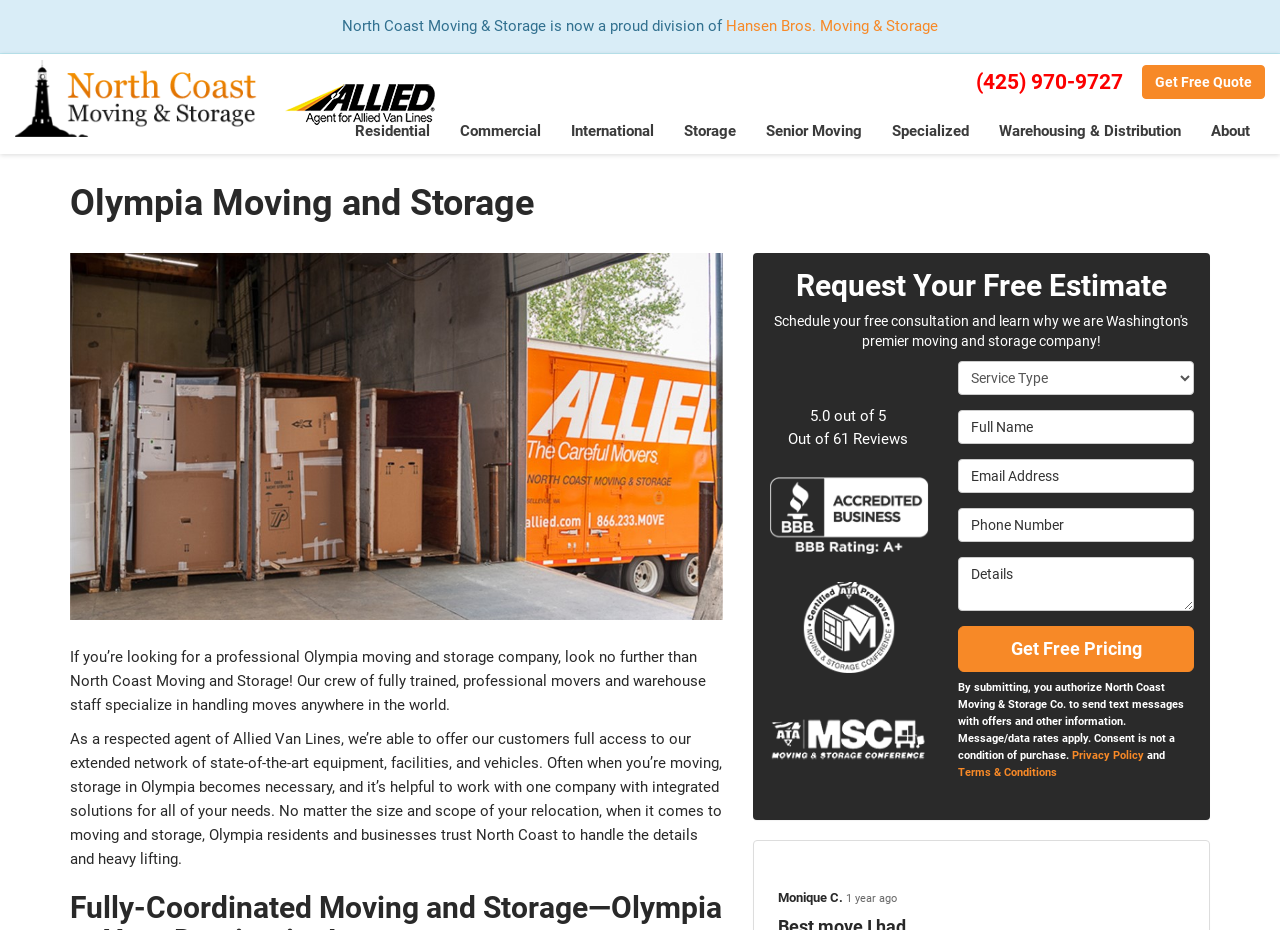Identify the coordinates of the bounding box for the element that must be clicked to accomplish the instruction: "Enter your full name in the input field".

[0.749, 0.441, 0.933, 0.478]